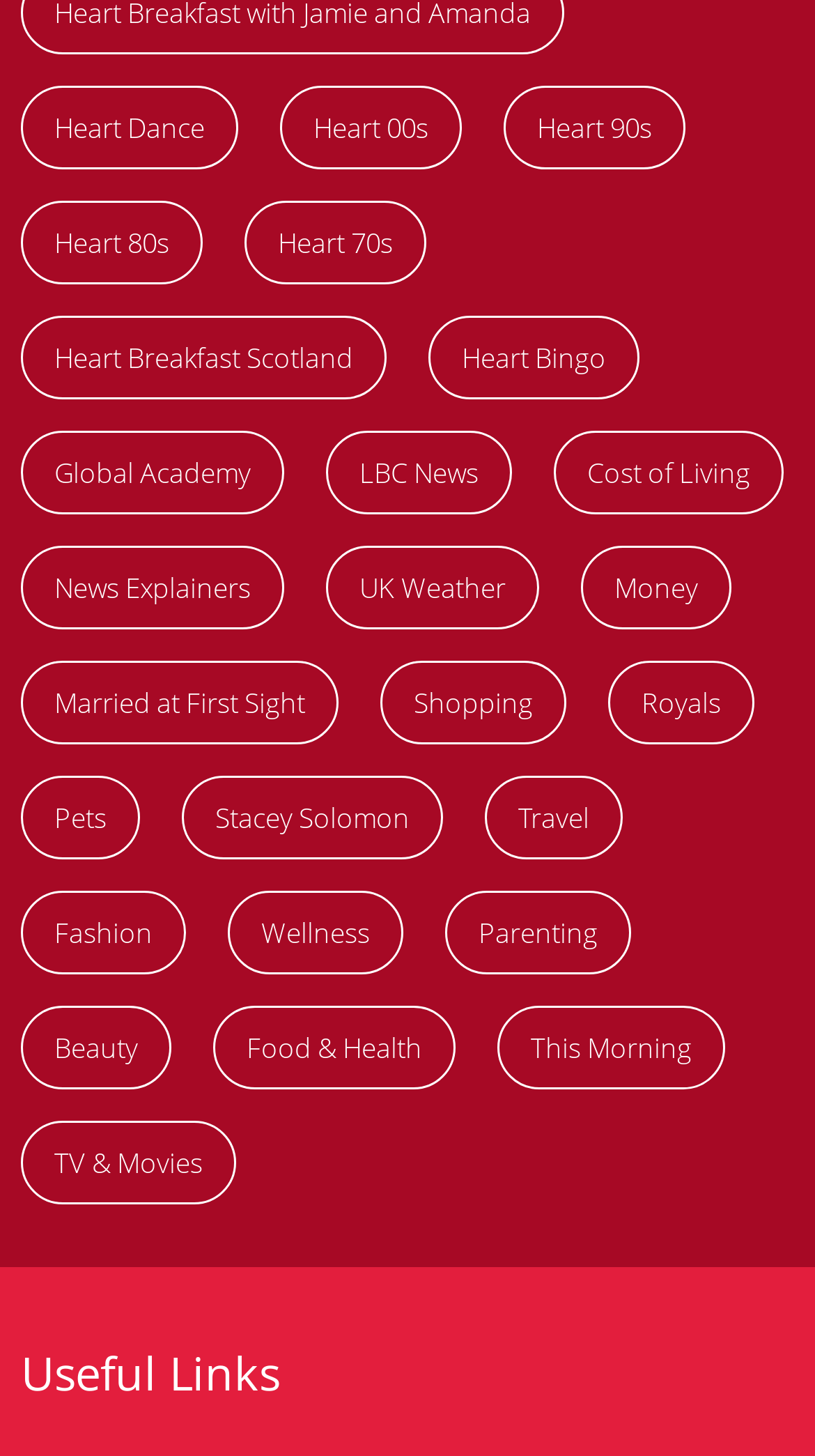How many links are related to news or current events?
Provide a detailed and extensive answer to the question.

I counted the number of link elements with text related to news or current events, and found that there are three links: 'LBC News', 'Cost of Living', and 'News Explainers'.